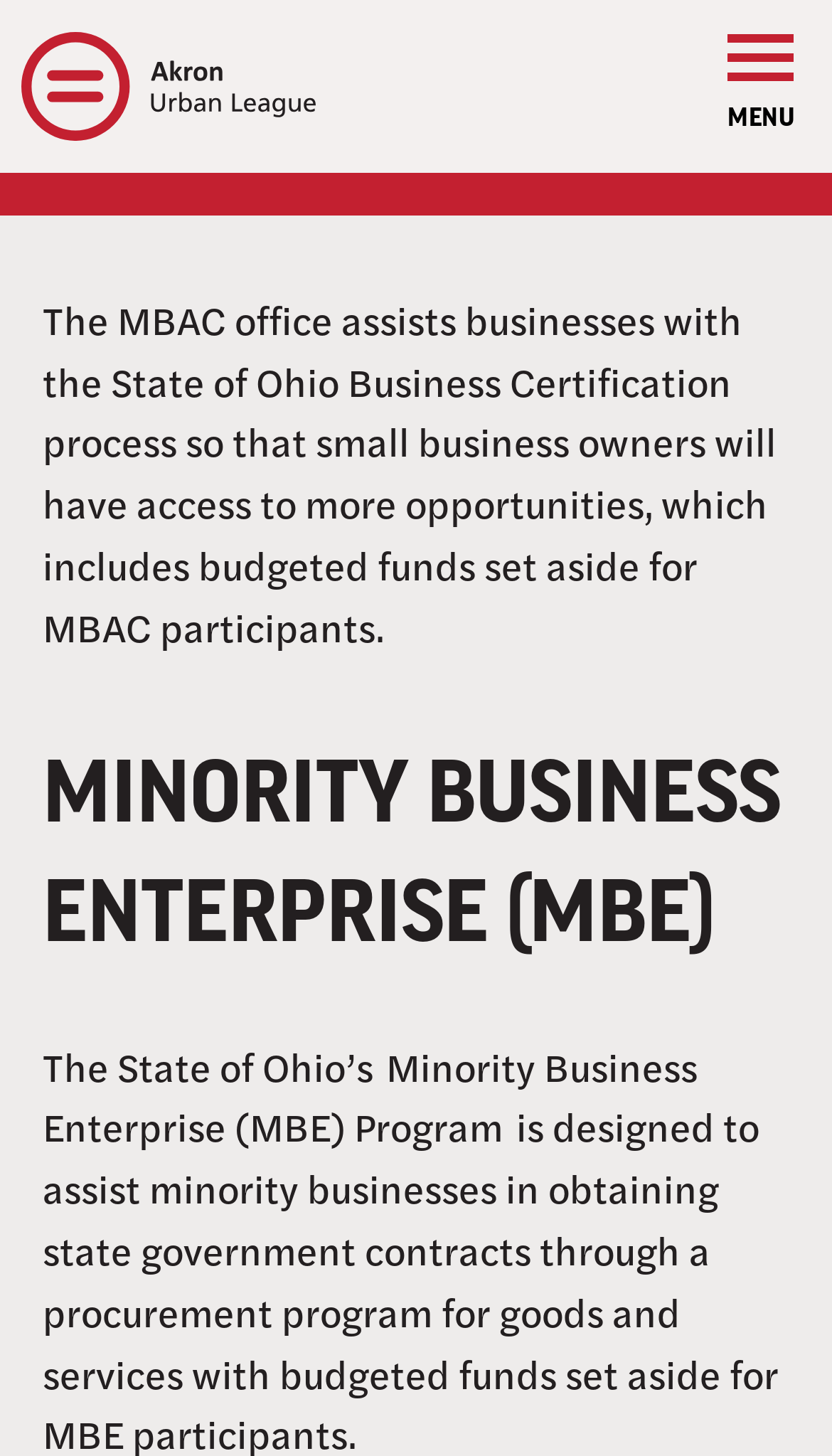Locate the bounding box coordinates of the region to be clicked to comply with the following instruction: "Go to the HOME page". The coordinates must be four float numbers between 0 and 1, in the form [left, top, right, bottom].

[0.051, 0.137, 0.949, 0.237]